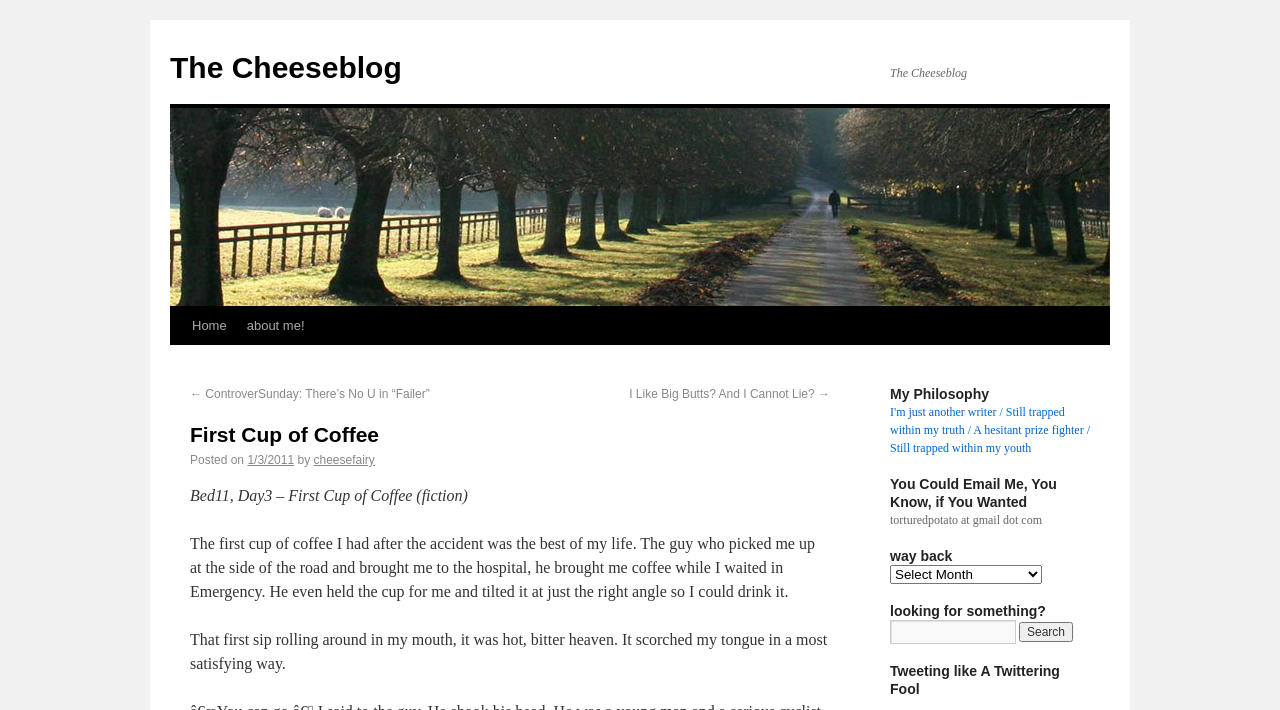Locate the bounding box coordinates of the area where you should click to accomplish the instruction: "go to home page".

[0.142, 0.432, 0.185, 0.486]